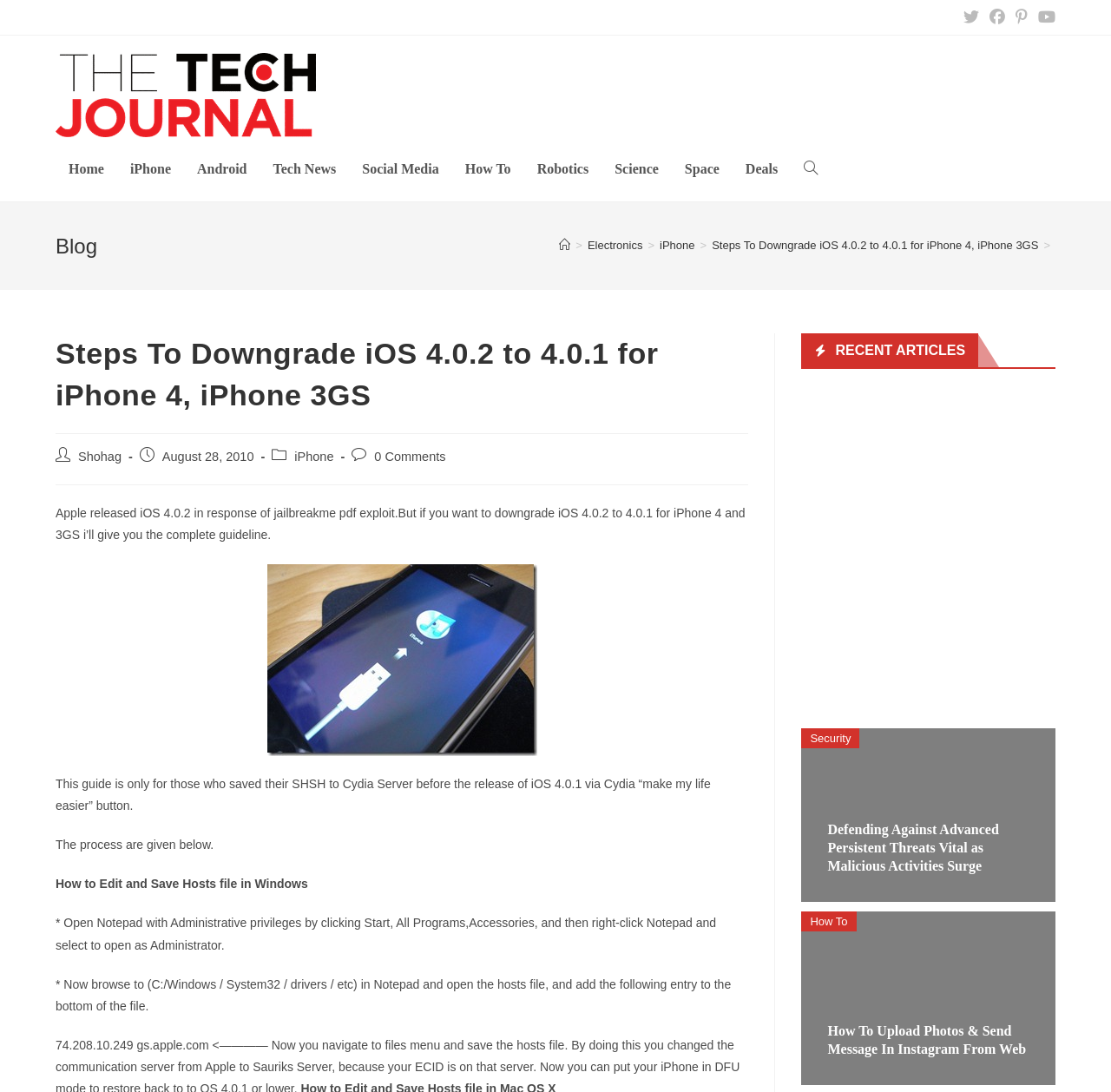Using the given description, provide the bounding box coordinates formatted as (top-left x, top-left y, bottom-right x, bottom-right y), with all values being floating point numbers between 0 and 1. Description: How To

[0.721, 0.835, 0.771, 0.853]